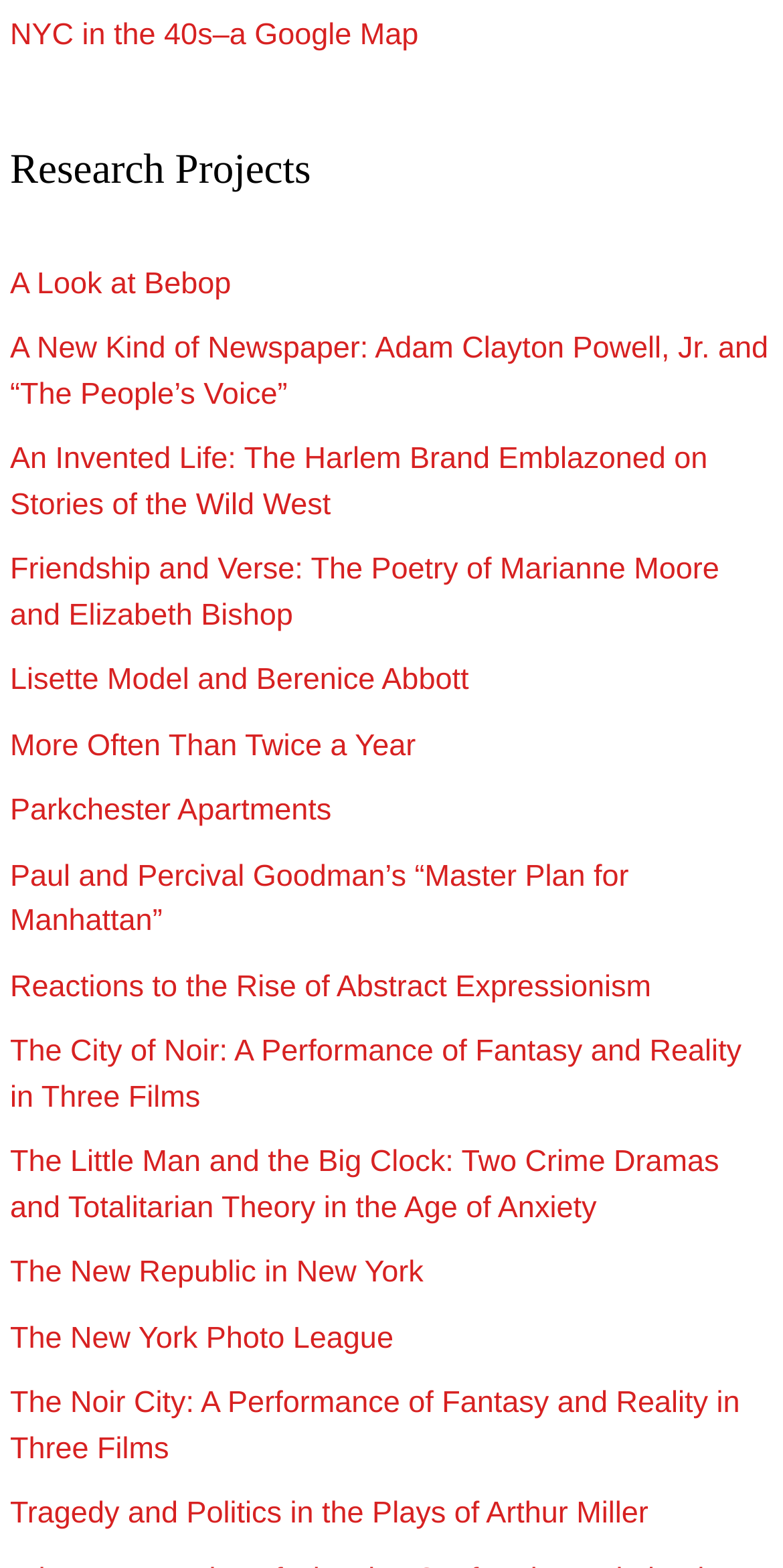Answer the following inquiry with a single word or phrase:
What is the topic of the research project 'A Look at Bebop'?

Bebop